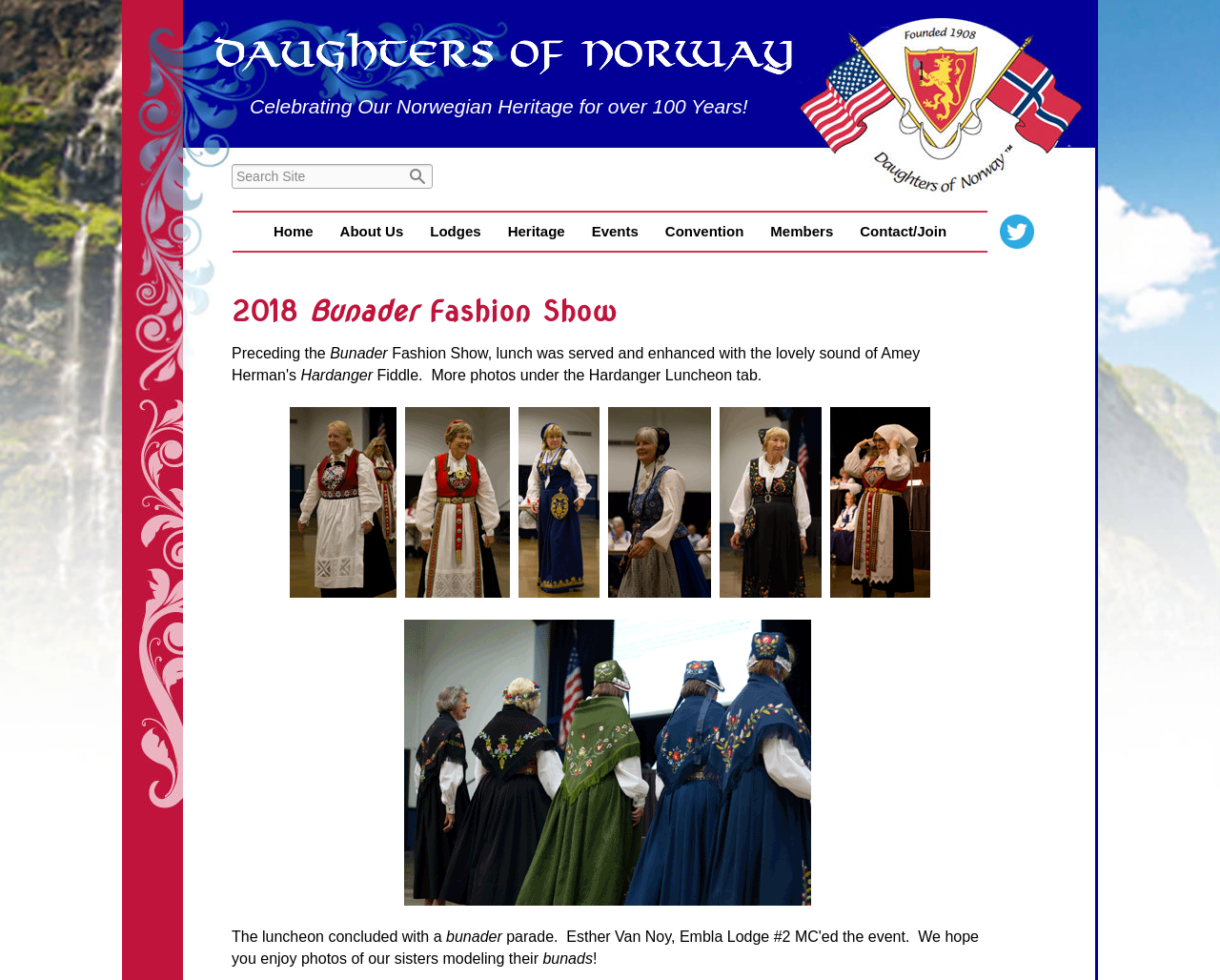Identify the main heading of the webpage and provide its text content.

2018 Bunader Fashion Show